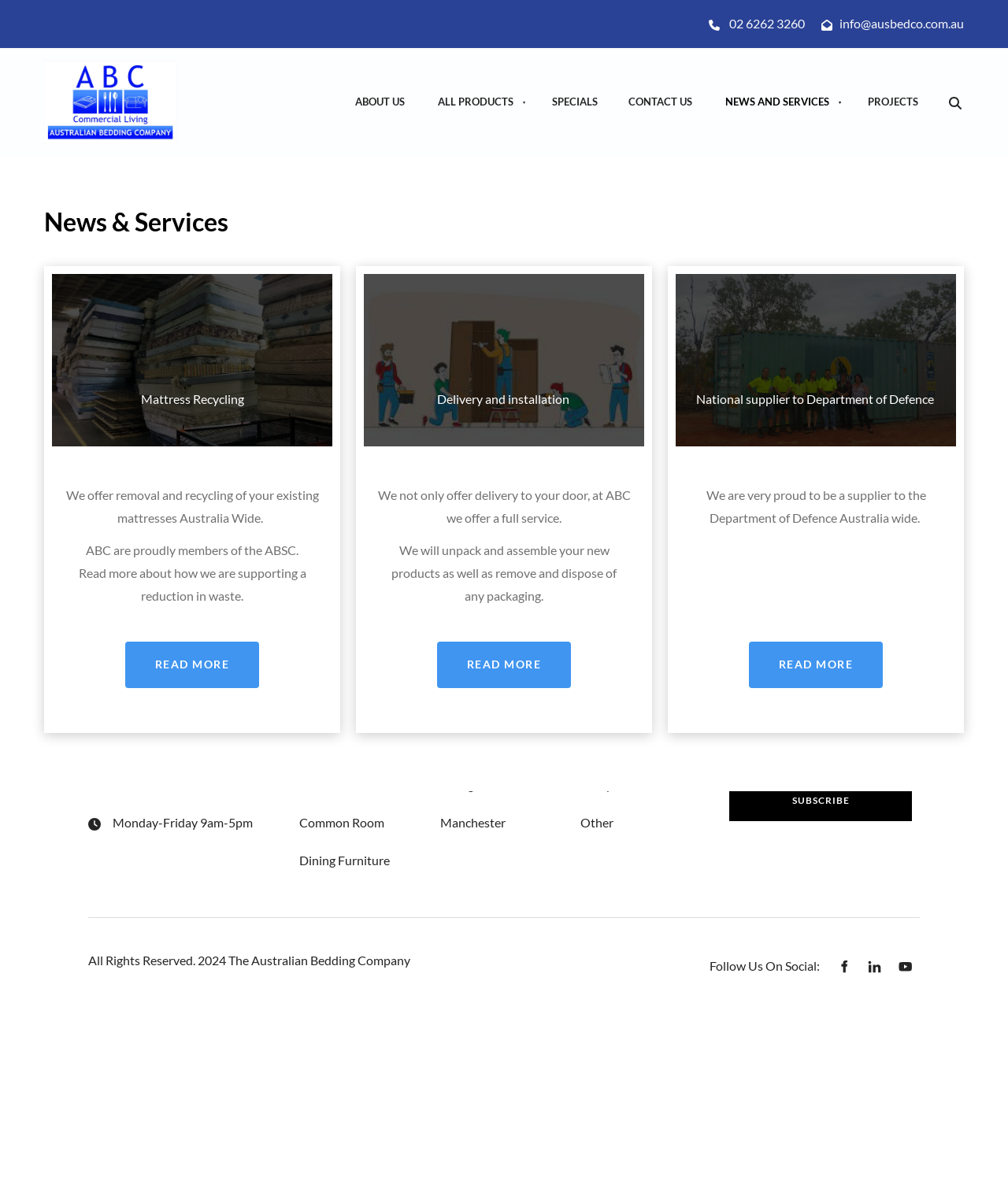Carefully examine the image and provide an in-depth answer to the question: What is the address of the Australian Bedding Company?

I found the address by looking at the contact information section at the bottom of the webpage. The address is displayed as a static text, and it is '2/78 Hoskins St, Mitchell ACT 2911'.